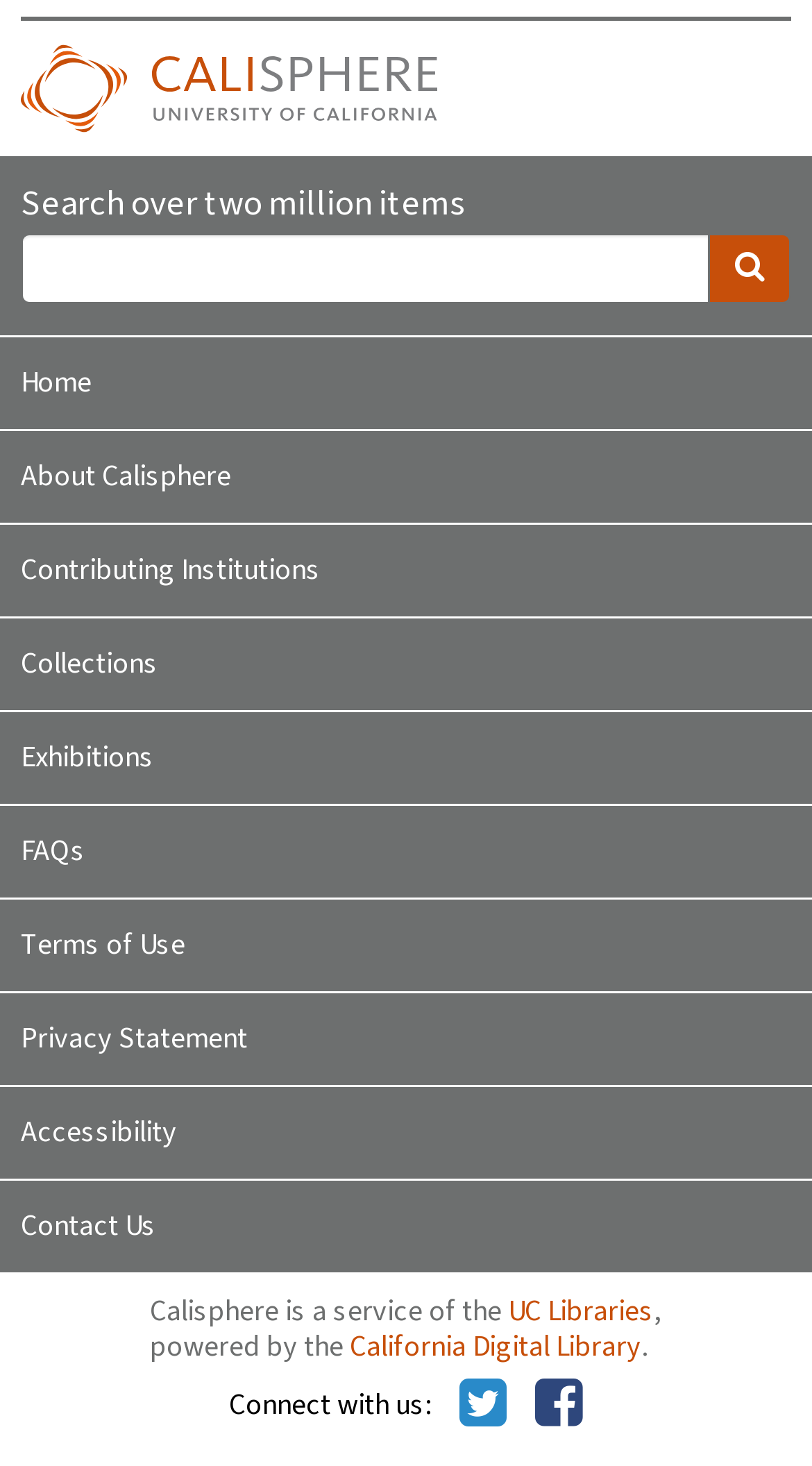Identify the bounding box coordinates for the element that needs to be clicked to fulfill this instruction: "Go to Home". Provide the coordinates in the format of four float numbers between 0 and 1: [left, top, right, bottom].

[0.0, 0.23, 1.0, 0.294]